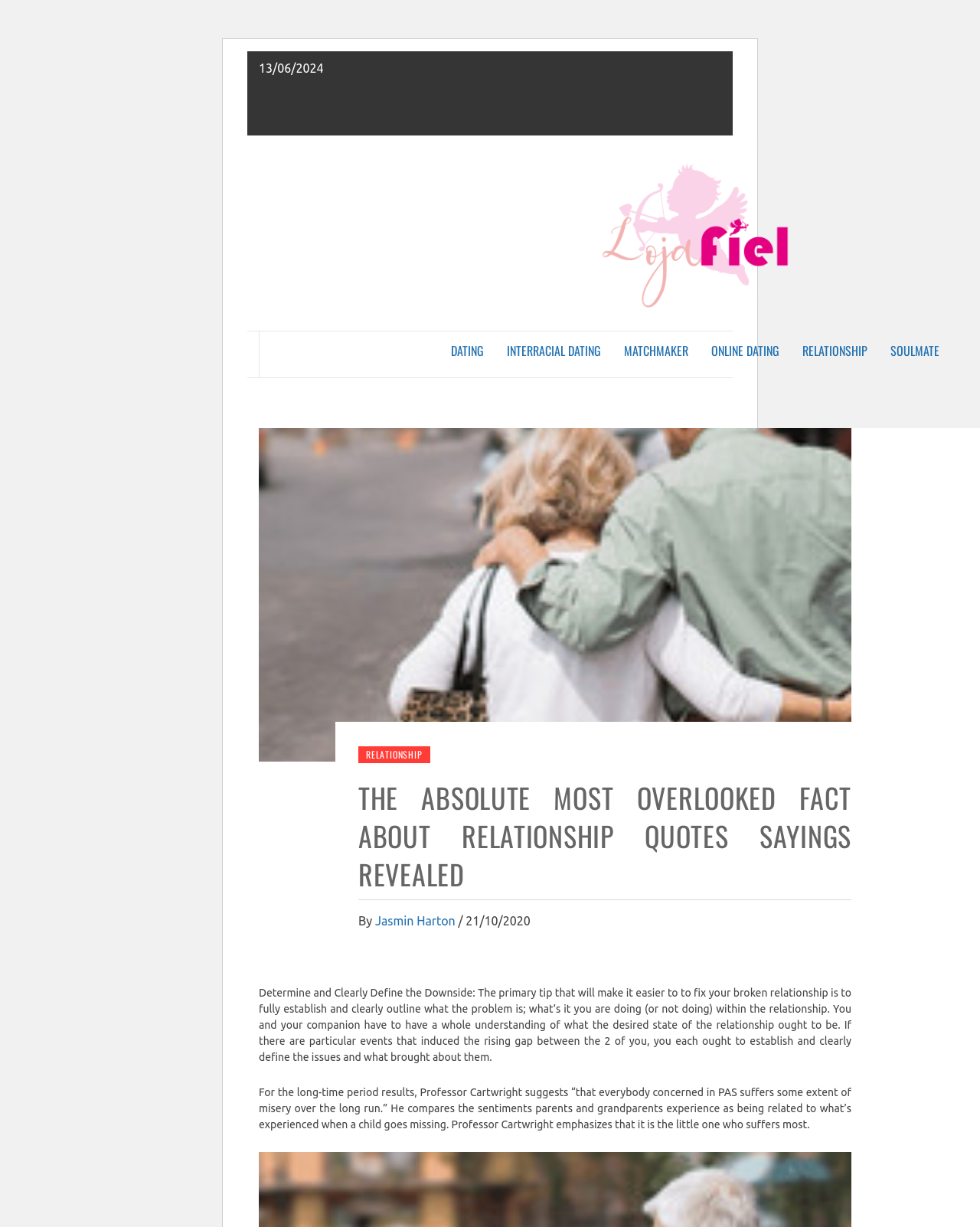Given the description "parent_node: LOJA FIEL", determine the bounding box of the corresponding UI element.

[0.573, 0.142, 0.846, 0.238]